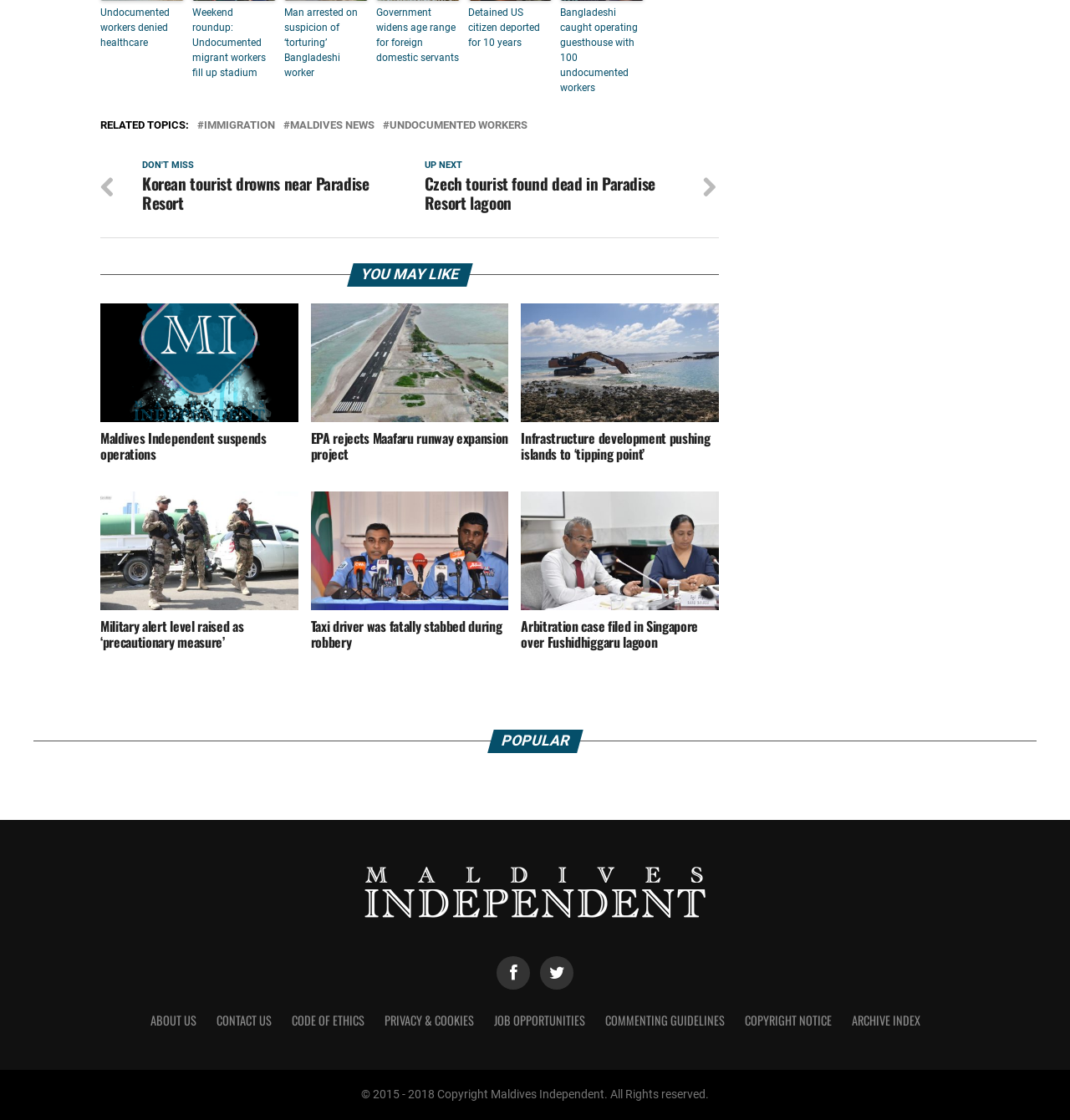What is the purpose of the section with the heading 'YOU MAY LIKE'?
Please provide a single word or phrase as your answer based on the screenshot.

Recommendations